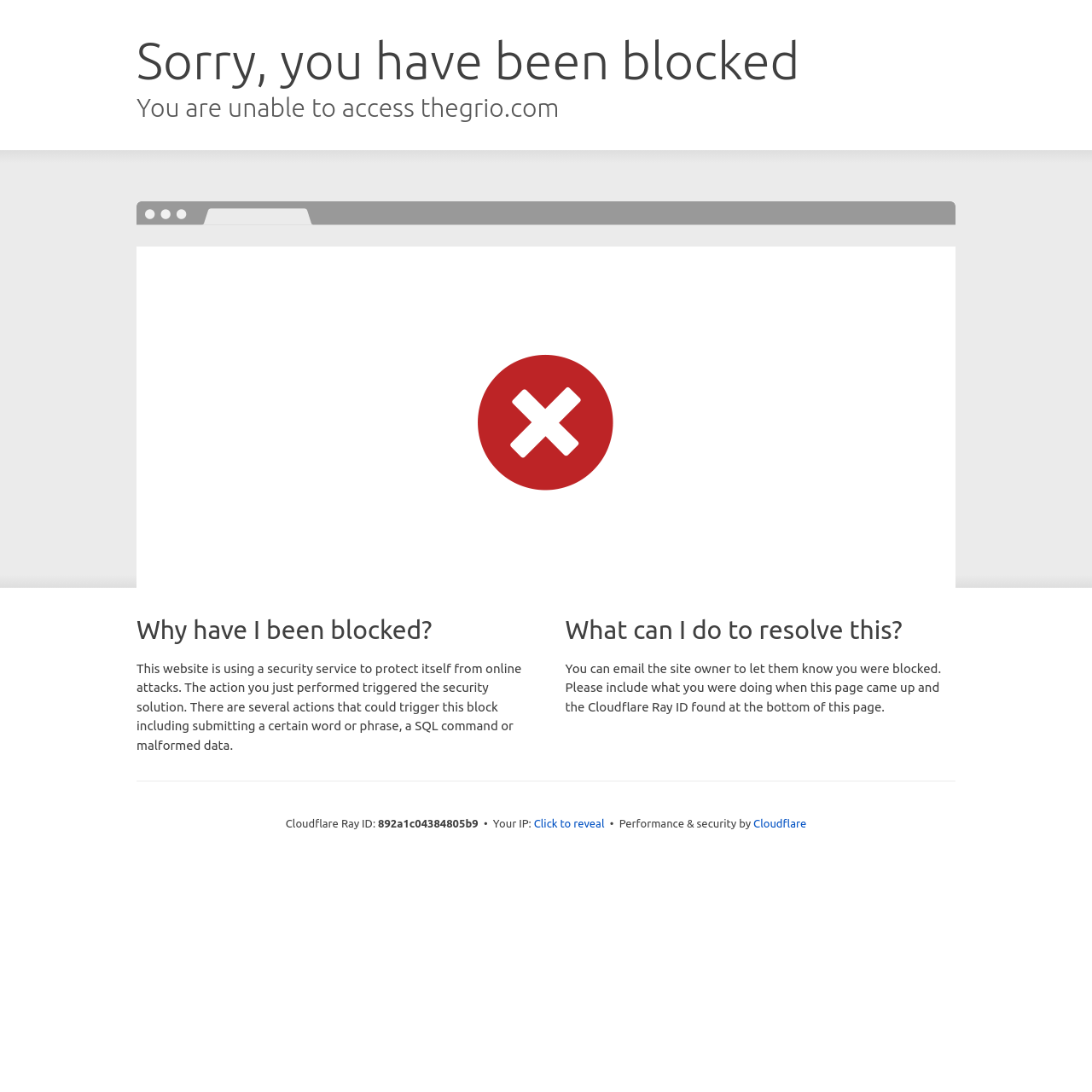Answer the following inquiry with a single word or phrase:
What is the purpose of the button 'Click to reveal'?

Reveal IP address